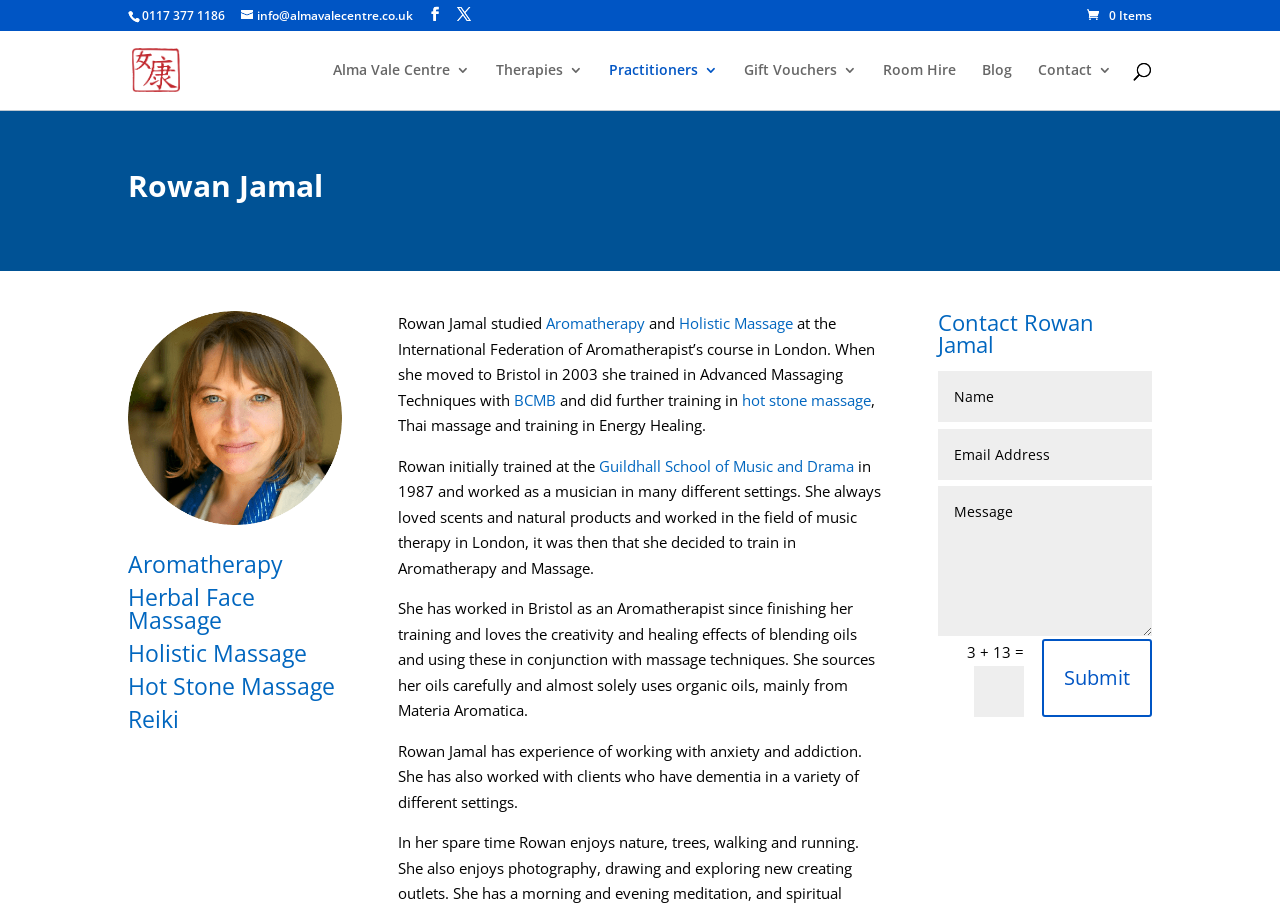Extract the bounding box coordinates for the described element: "name="et_pb_contact_name_0" placeholder="Name"". The coordinates should be represented as four float numbers between 0 and 1: [left, top, right, bottom].

[0.733, 0.41, 0.9, 0.467]